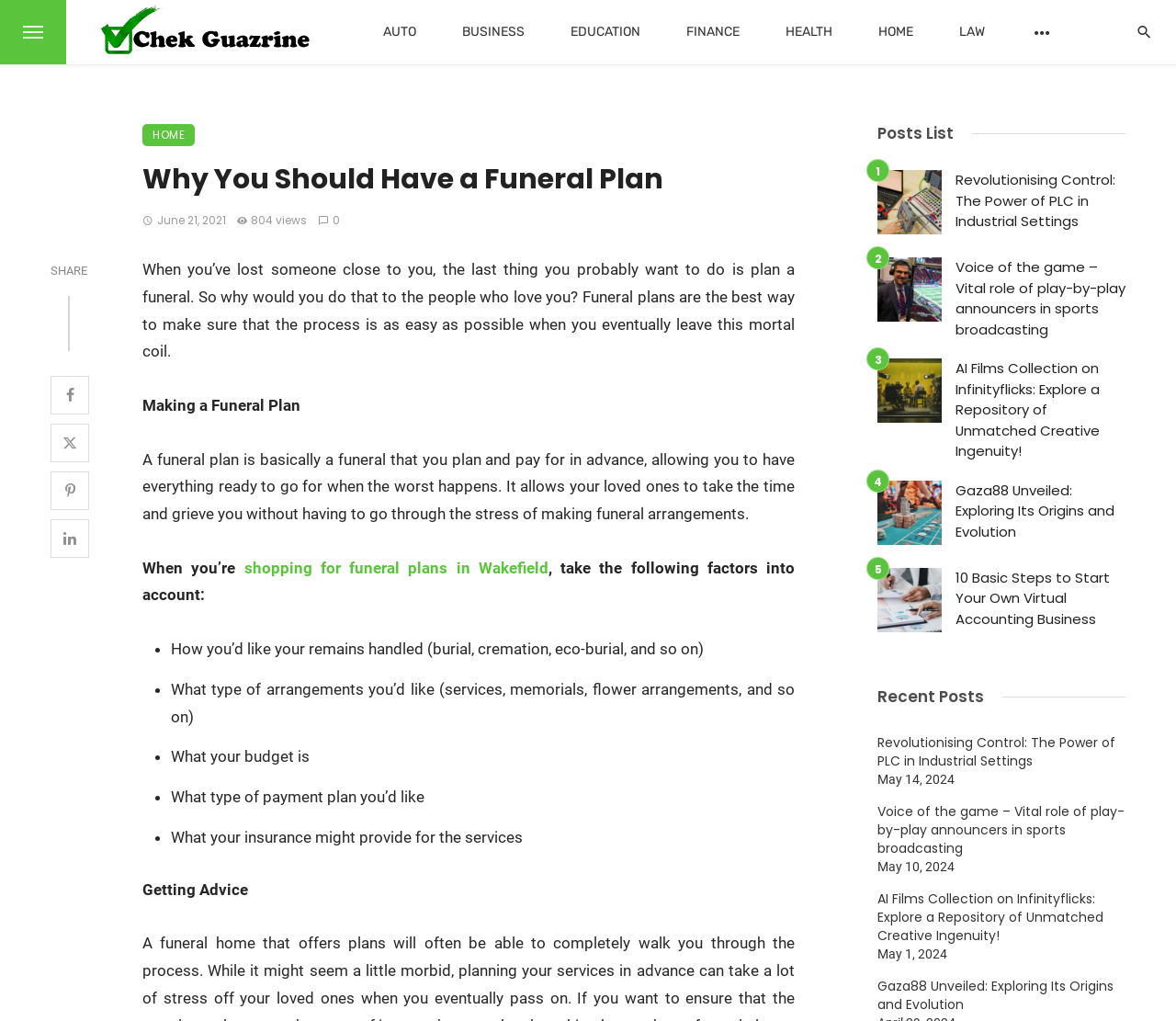Please provide a comprehensive response to the question below by analyzing the image: 
How many articles are listed in the 'Posts List' section?

The 'Posts List' section contains 5 articles, each with a heading and a link. The articles are listed in a vertical order, and each article has a unique title and link.